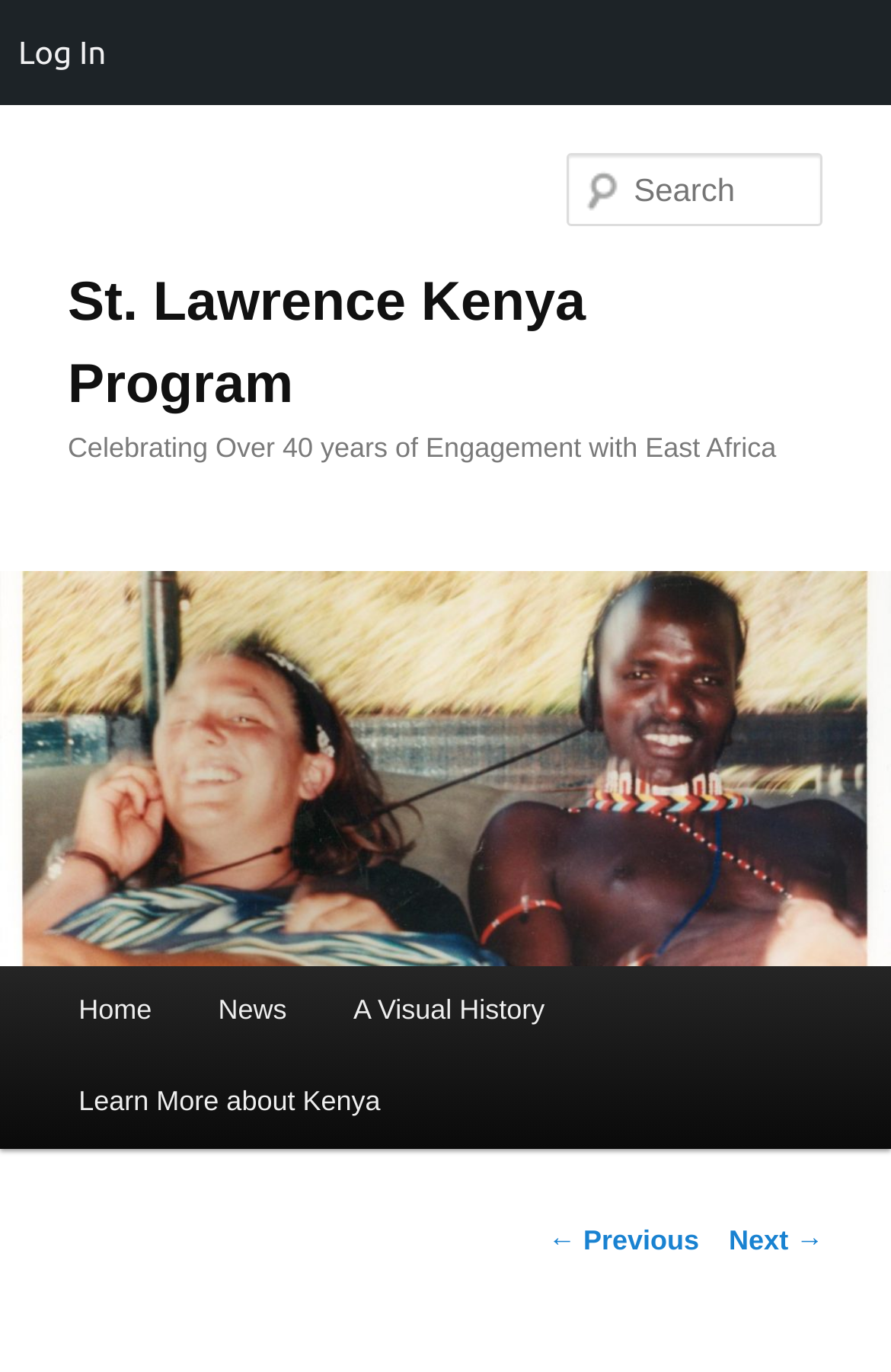Answer the following query concisely with a single word or phrase:
Is there an image on the webpage?

Yes